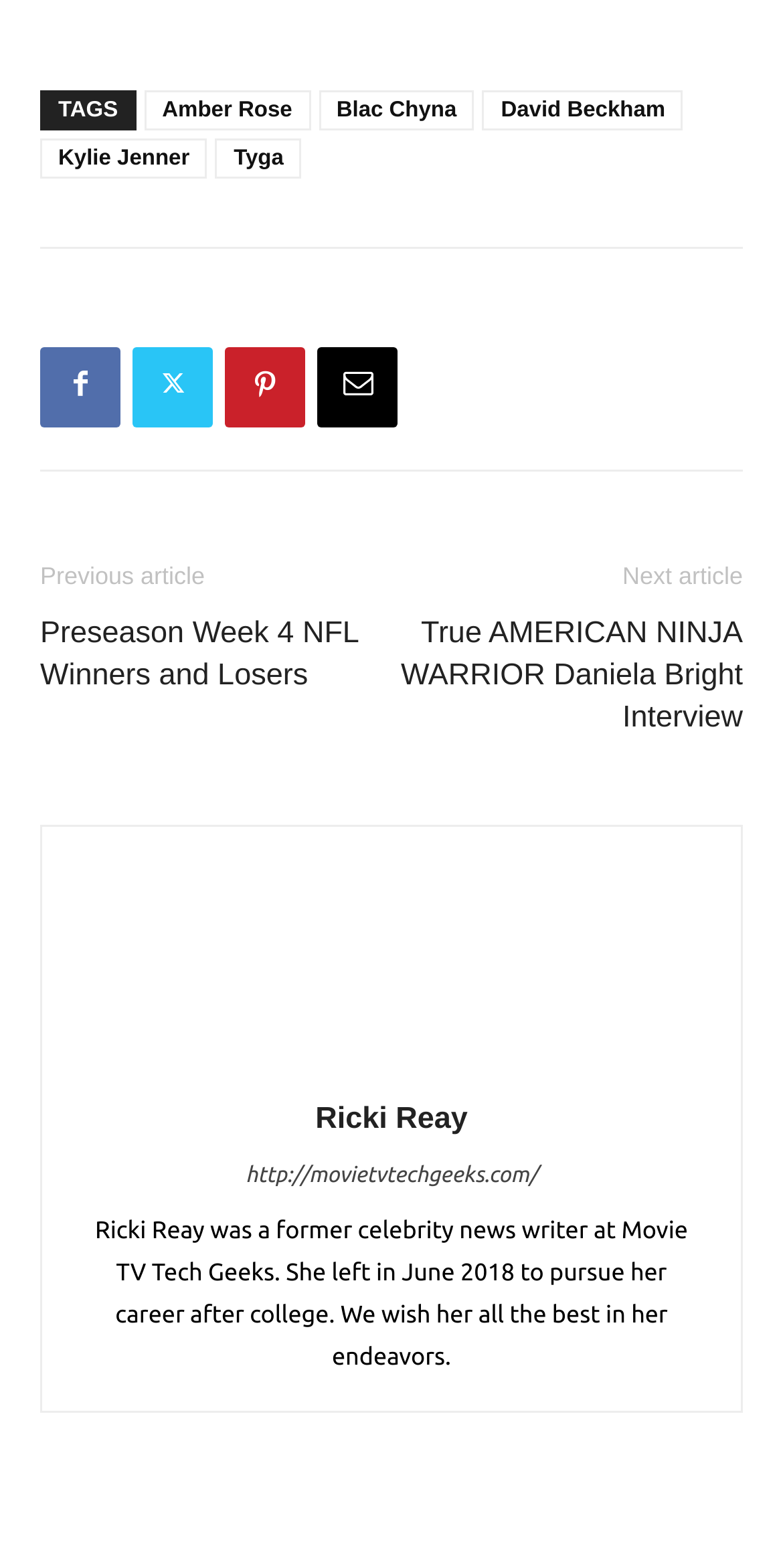Please specify the bounding box coordinates of the clickable region to carry out the following instruction: "Read the 'True AMERICAN NINJA WARRIOR Daniela Bright Interview' article". The coordinates should be four float numbers between 0 and 1, in the format [left, top, right, bottom].

[0.5, 0.39, 0.949, 0.471]